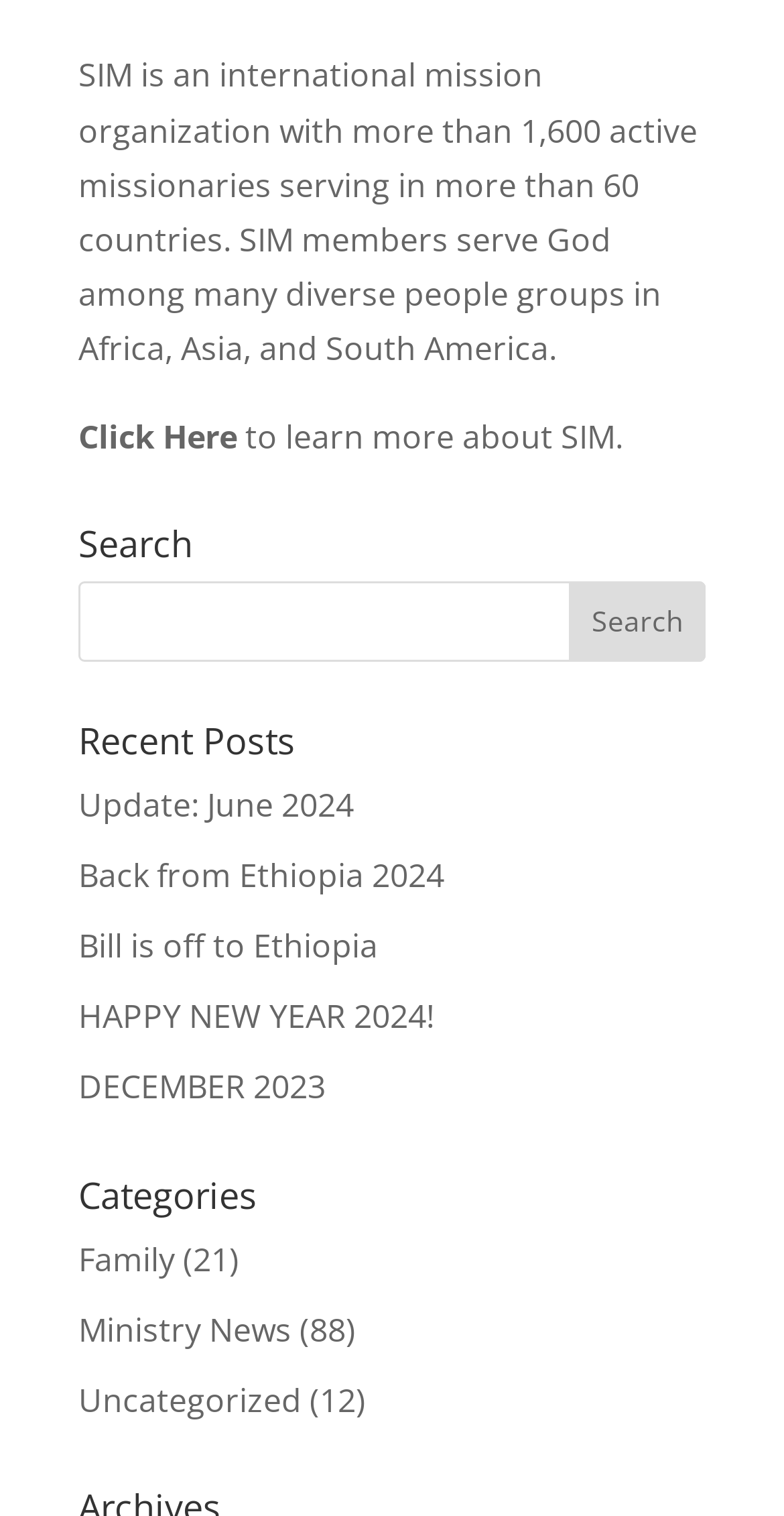How many recent posts are listed?
Based on the image, answer the question with as much detail as possible.

The 'Recent Posts' section lists five links, each with a title, such as 'Update: June 2024', 'Back from Ethiopia 2024', and so on. This suggests that there are five recent posts listed on the webpage.